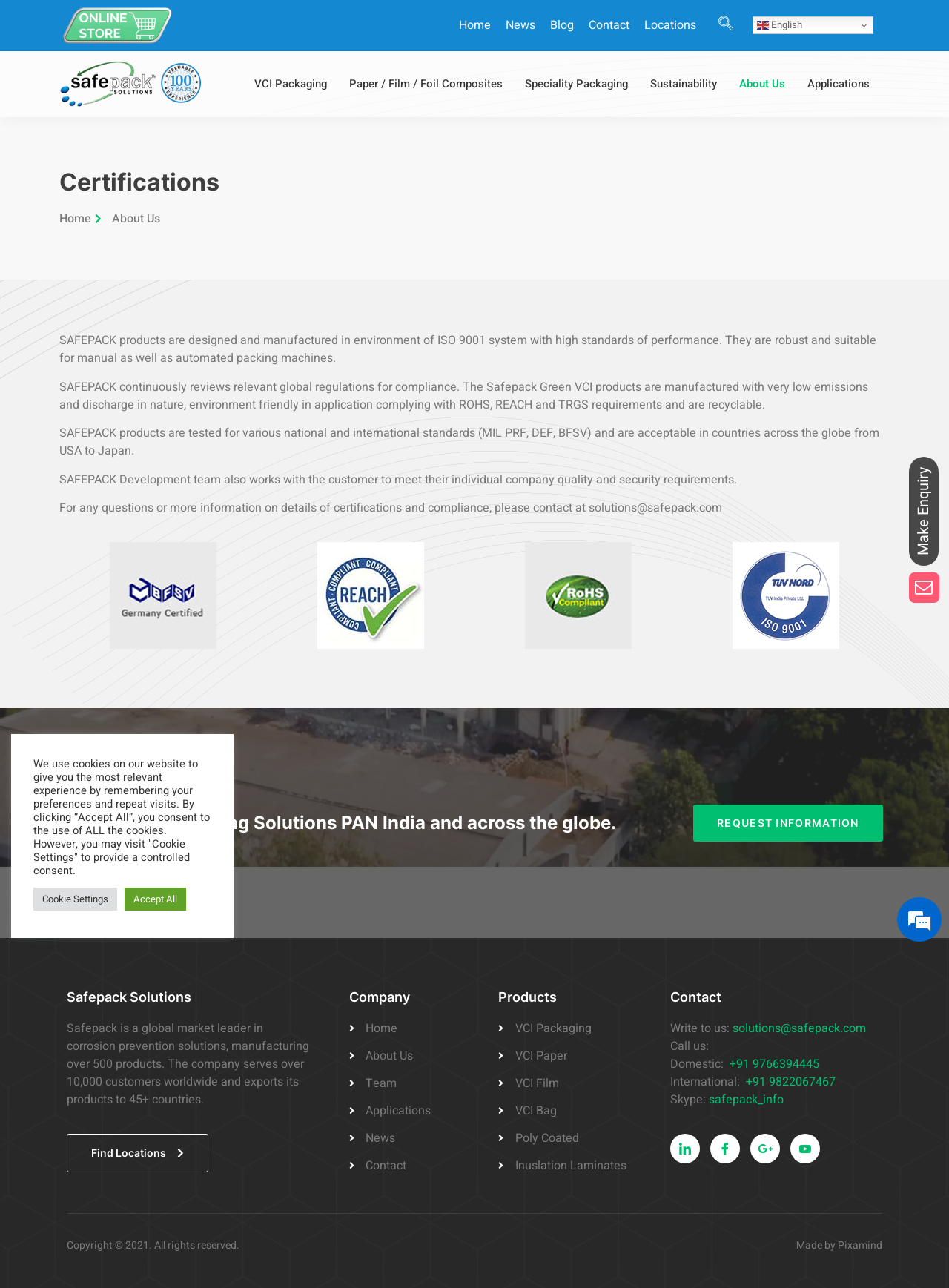Please identify the bounding box coordinates of the element's region that I should click in order to complete the following instruction: "Click the About Us link". The bounding box coordinates consist of four float numbers between 0 and 1, i.e., [left, top, right, bottom].

[0.767, 0.054, 0.839, 0.077]